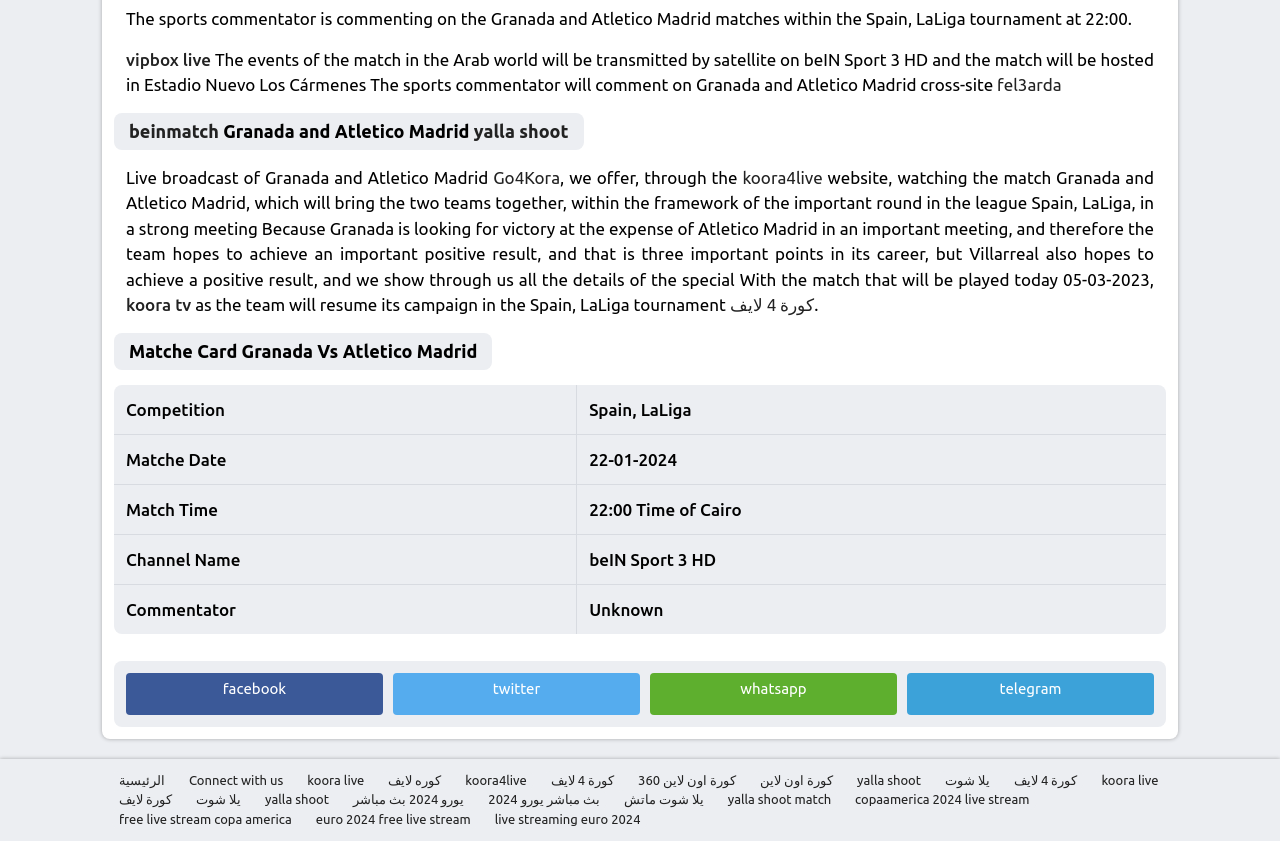Locate the bounding box of the user interface element based on this description: "koora live".

[0.855, 0.916, 0.91, 0.939]